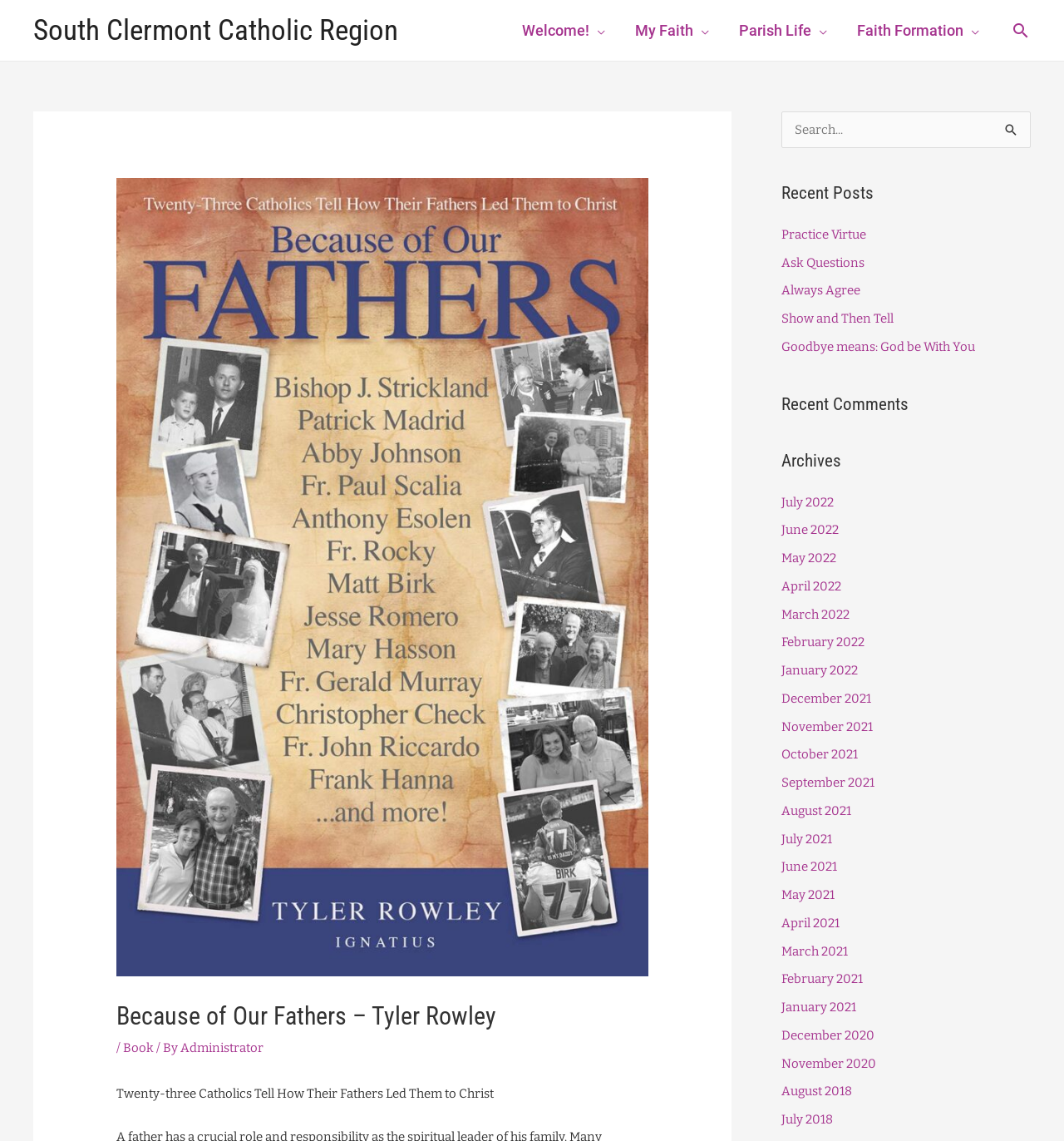How many menu toggles are there?
Provide a detailed and extensive answer to the question.

I counted the number of menu toggles by looking at the navigation section with the label 'Site Navigation: Primary'. There are four links with the label 'Menu Toggle' which are 'Welcome! Menu Toggle', 'My Faith Menu Toggle', 'Parish Life Menu Toggle', and 'Faith Formation Menu Toggle'.